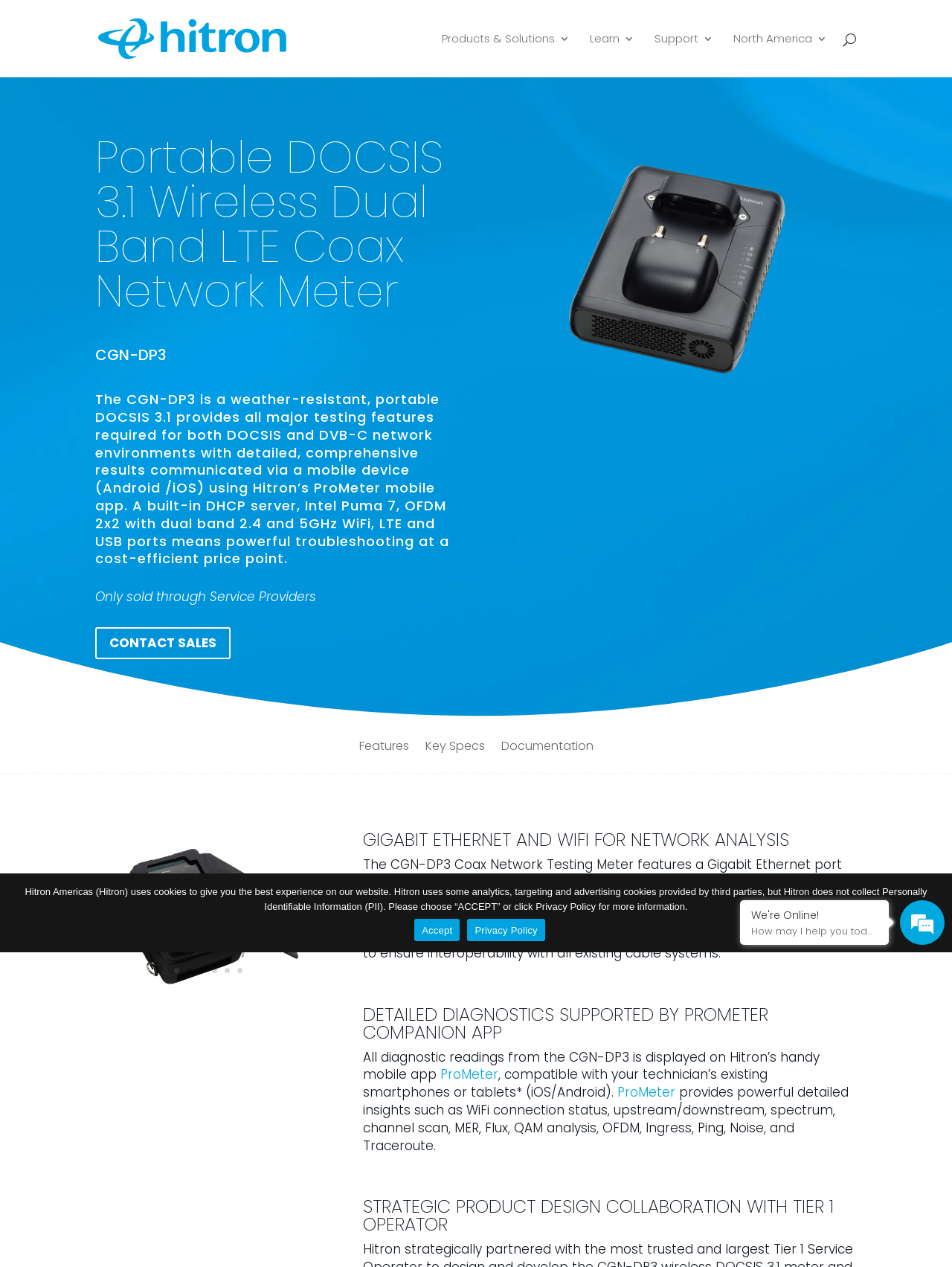Please determine the bounding box coordinates of the element's region to click for the following instruction: "Click on the Hitron Americas link".

[0.103, 0.023, 0.236, 0.037]